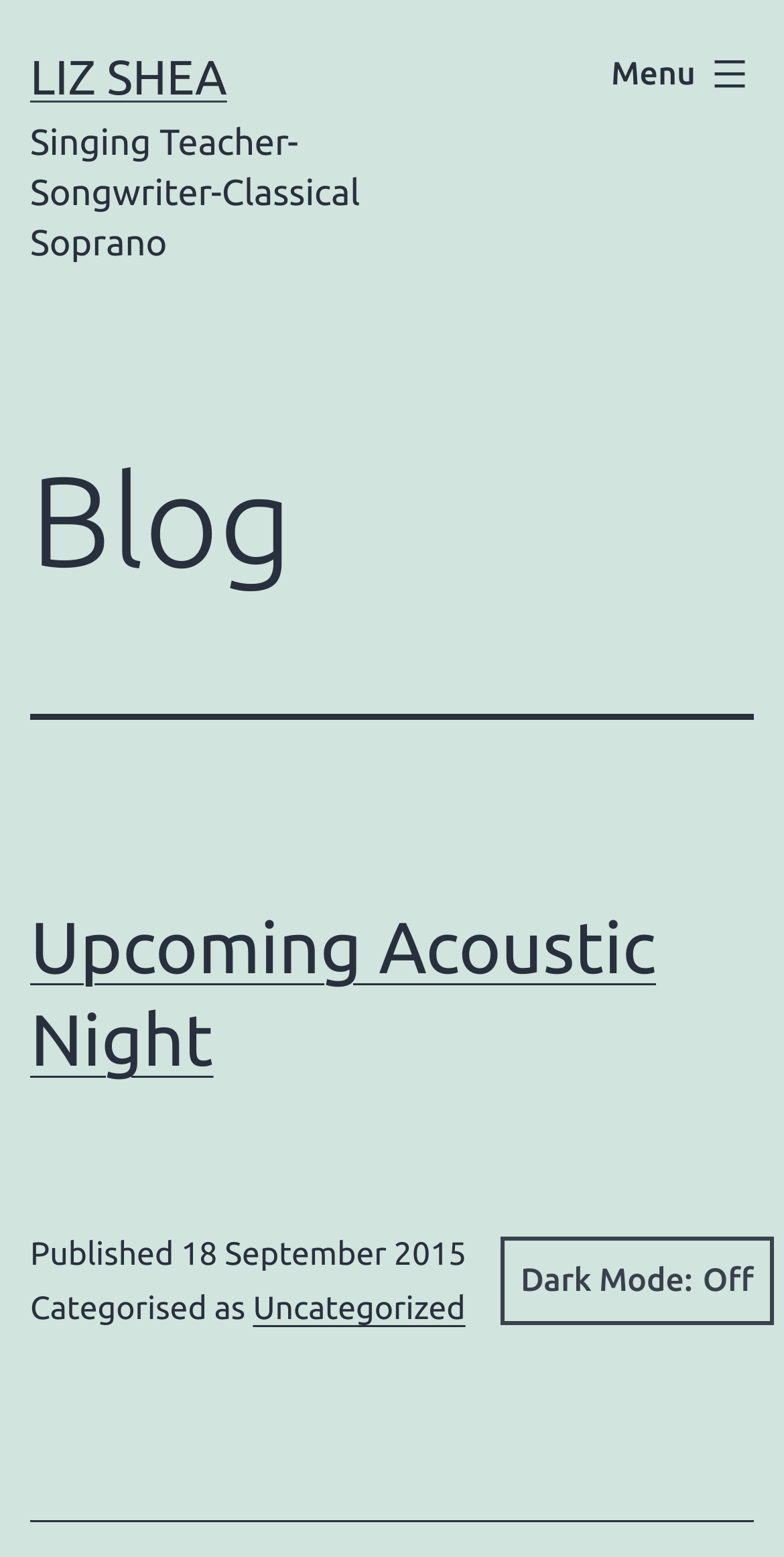Please specify the bounding box coordinates in the format (top-left x, top-left y, bottom-right x, bottom-right y), with values ranging from 0 to 1. Identify the bounding box for the UI component described as follows: Upcoming Acoustic Night

[0.038, 0.581, 0.837, 0.694]